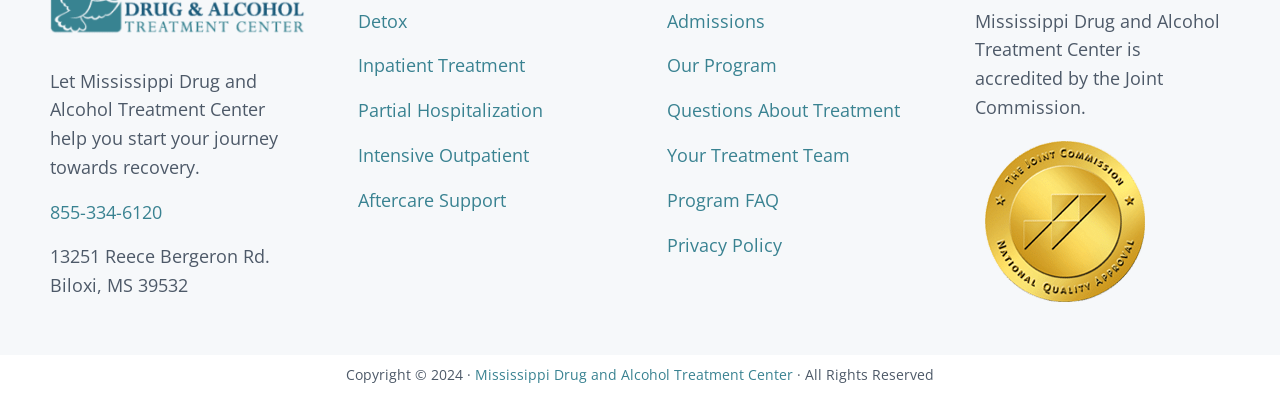Please provide a brief answer to the question using only one word or phrase: 
What is the copyright year of the website?

2024